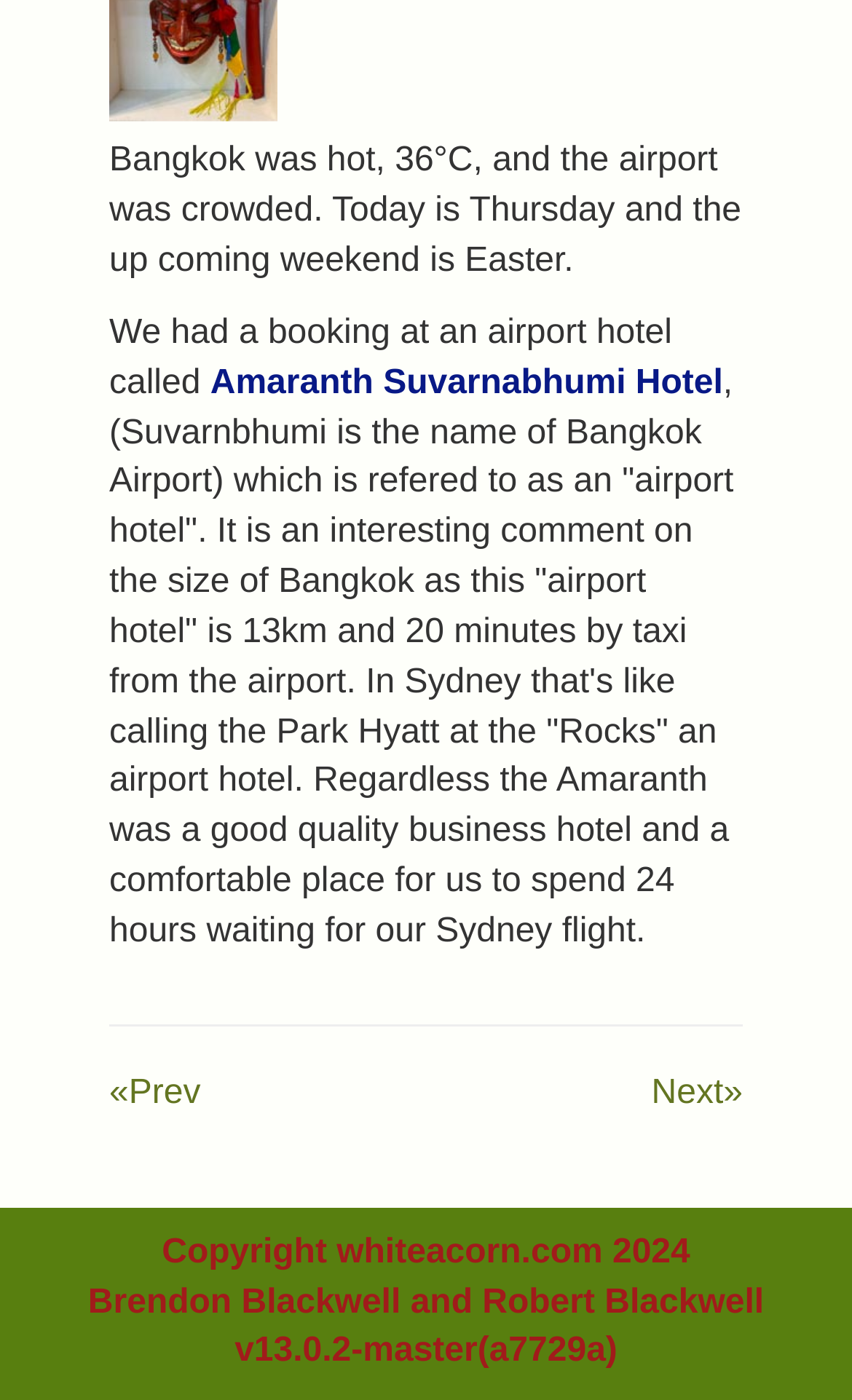Who are the authors of the webpage?
Using the image, provide a detailed and thorough answer to the question.

The authors of the webpage are mentioned at the bottom of the webpage, which states 'Brendon Blackwell and Robert Blackwell'.